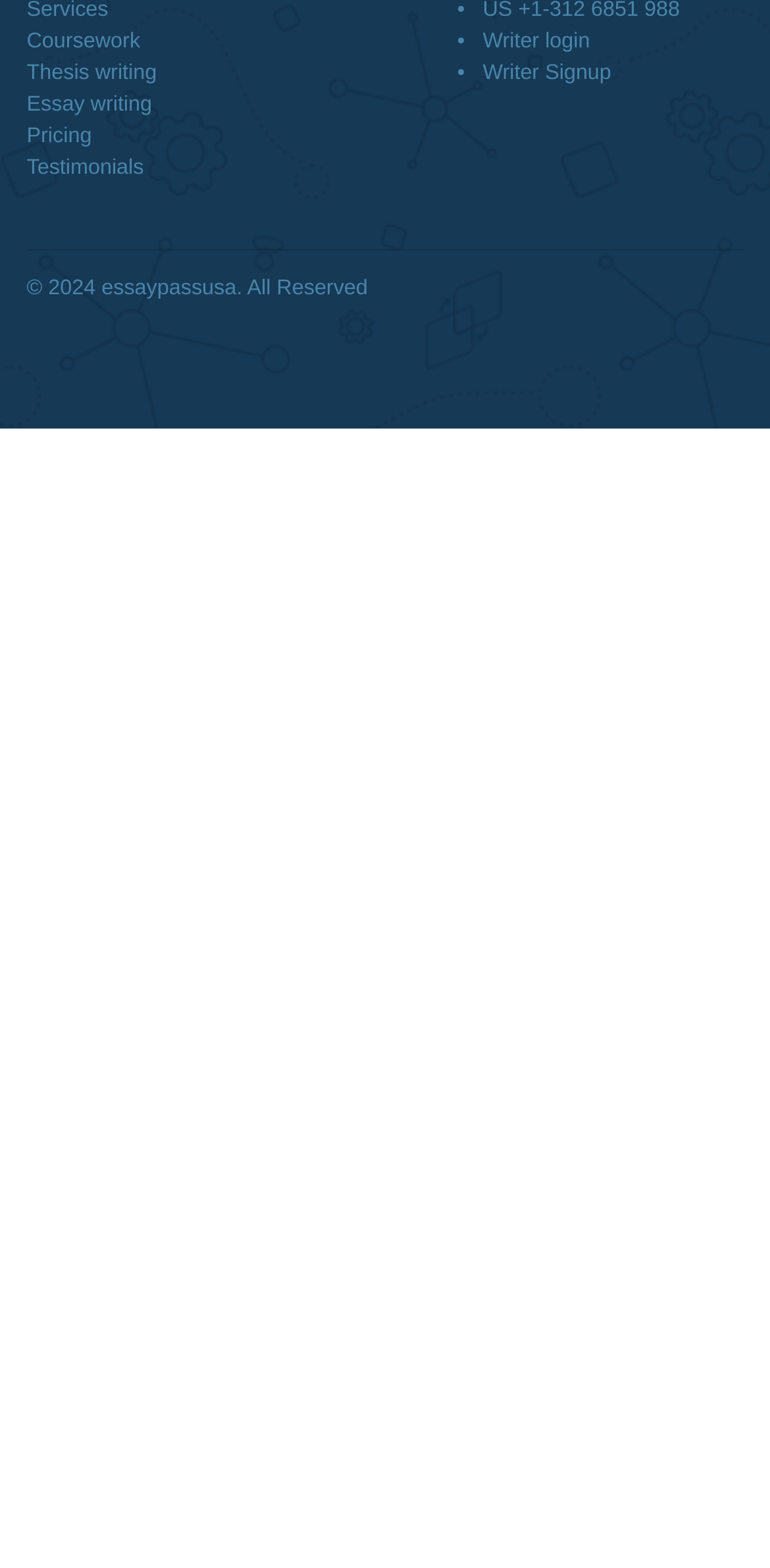Identify the bounding box coordinates for the UI element described by the following text: "ORDER NOW". Provide the coordinates as four float numbers between 0 and 1, in the format [left, top, right, bottom].

[0.103, 0.083, 0.506, 0.147]